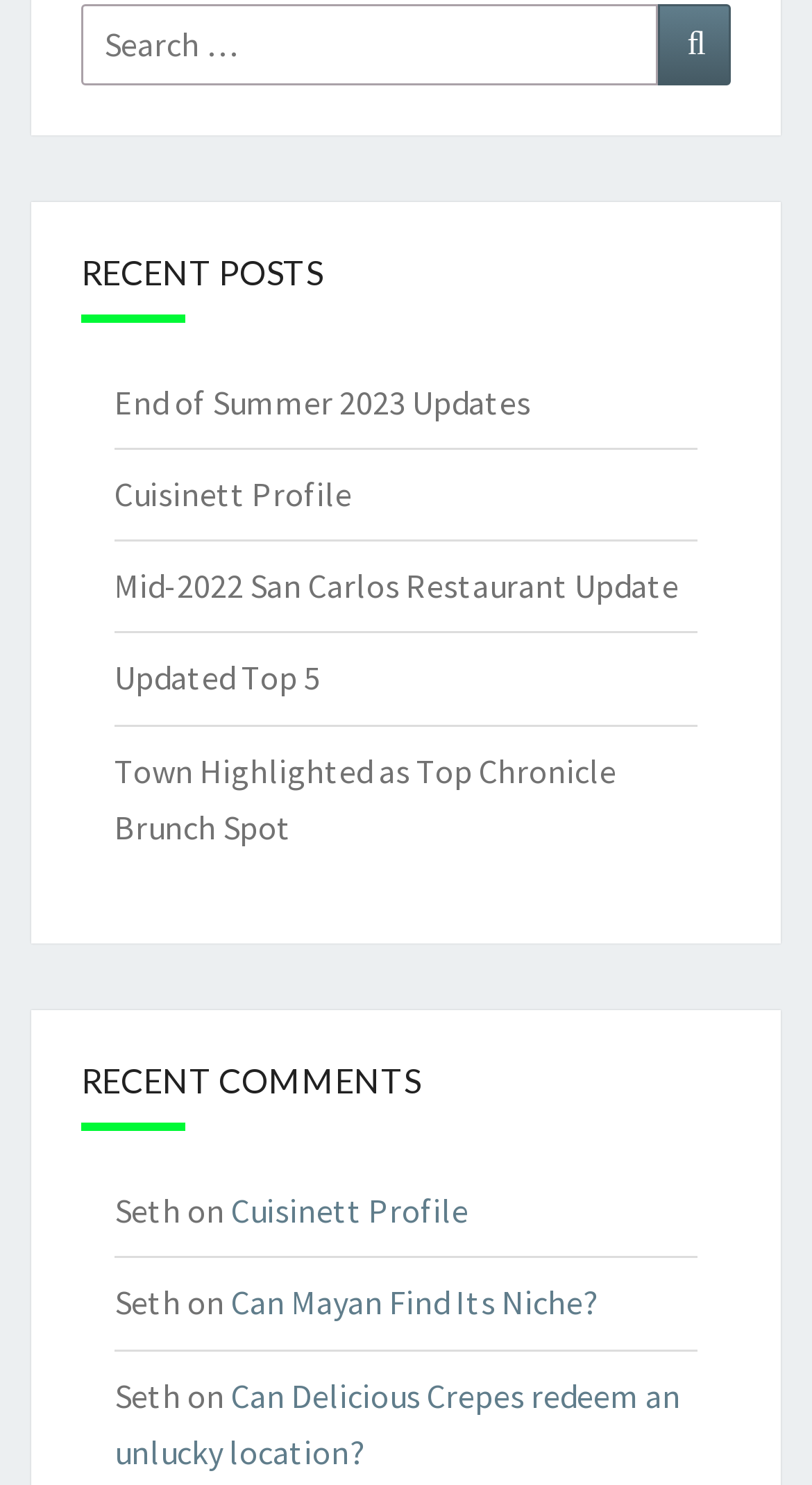How many recent posts are listed?
Observe the image and answer the question with a one-word or short phrase response.

5